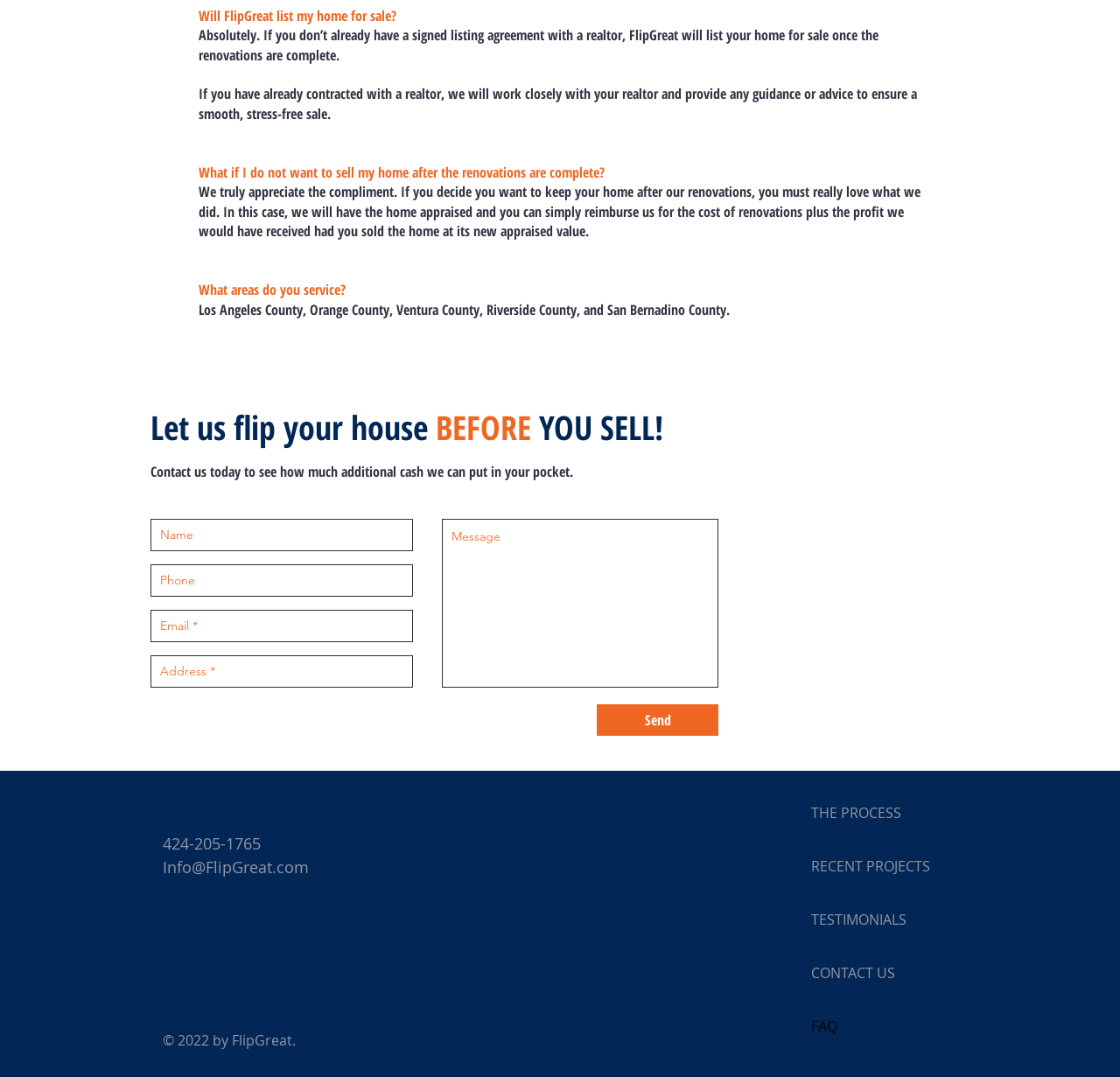What social media platforms is FlipGreat on?
Using the screenshot, give a one-word or short phrase answer.

Instagram, Facebook, etc.